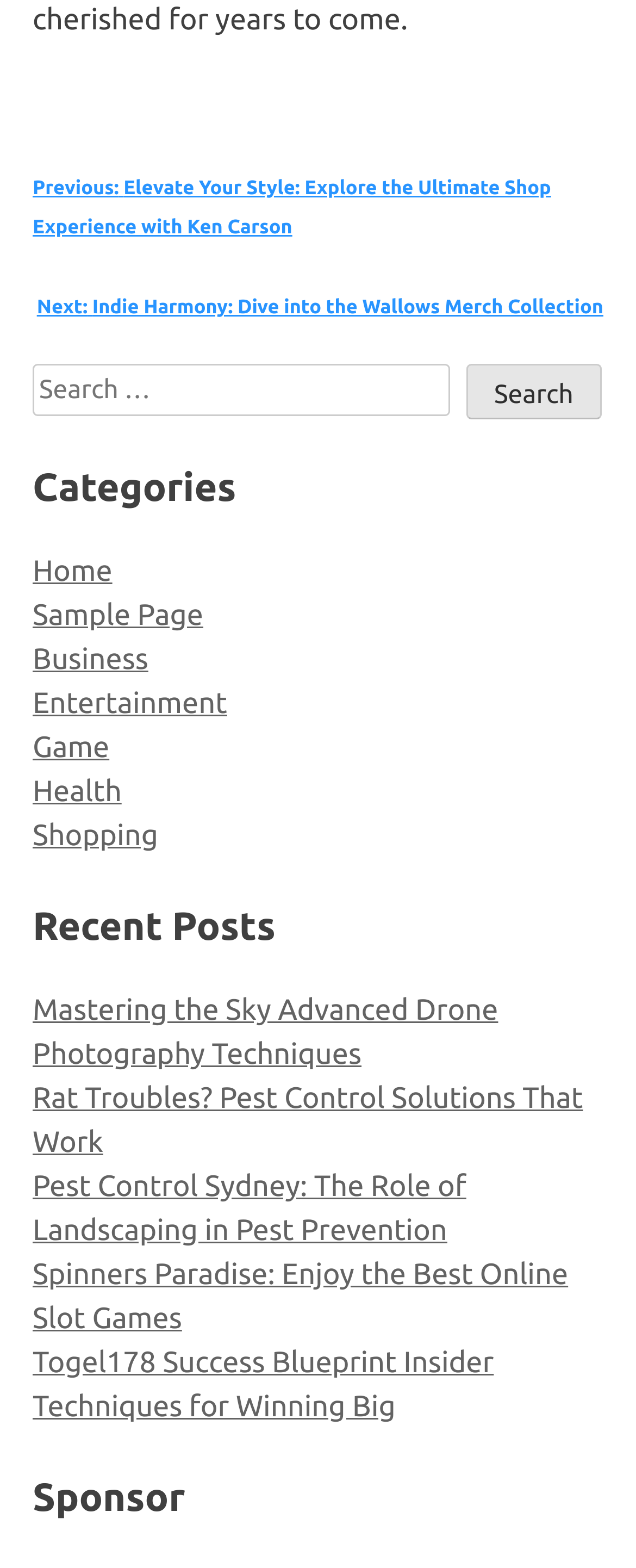Provide a short answer using a single word or phrase for the following question: 
How many recent posts are there?

5